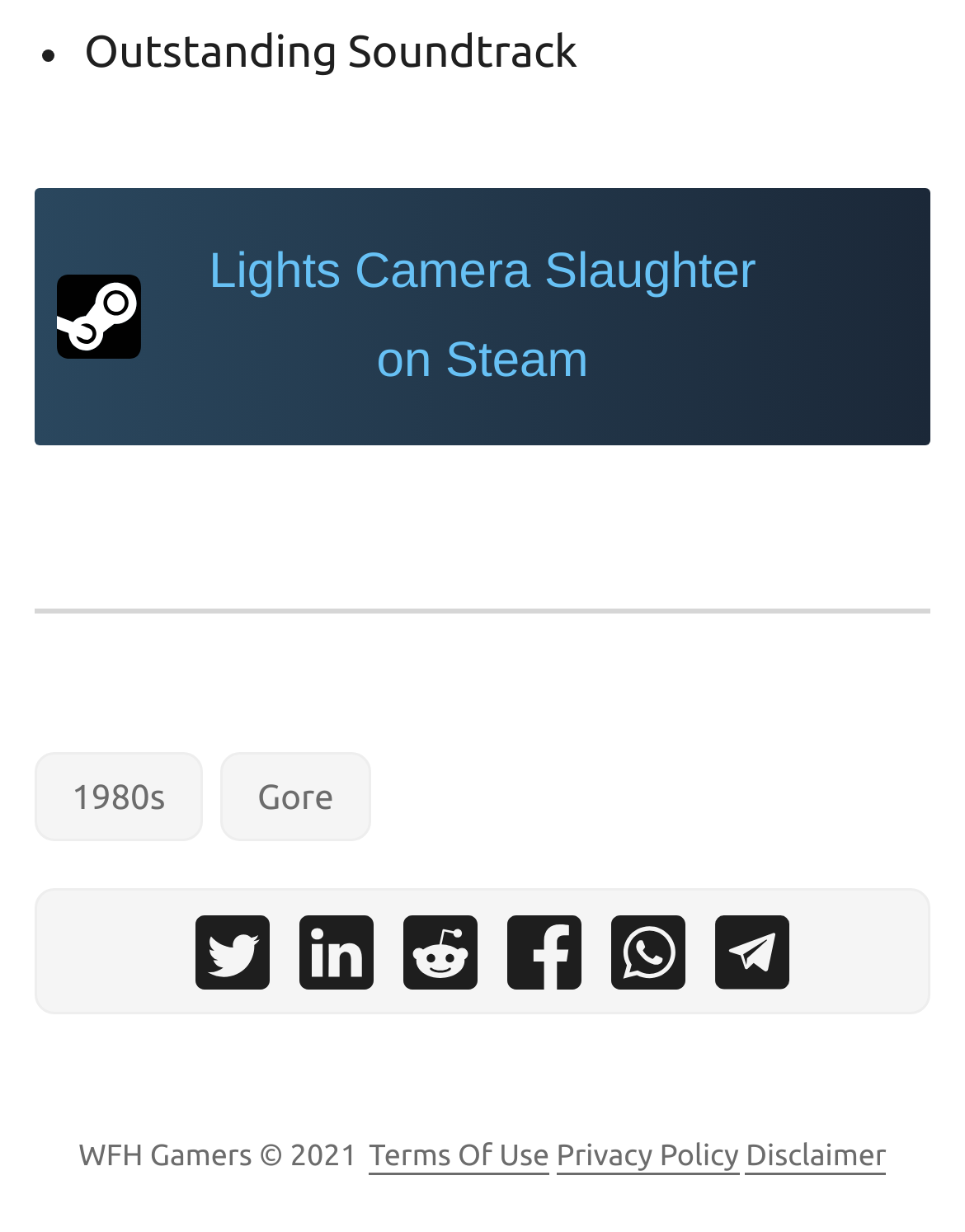Can you show the bounding box coordinates of the region to click on to complete the task described in the instruction: "Share Best 1980s Gore Games on PC on facebook"?

[0.526, 0.742, 0.603, 0.82]